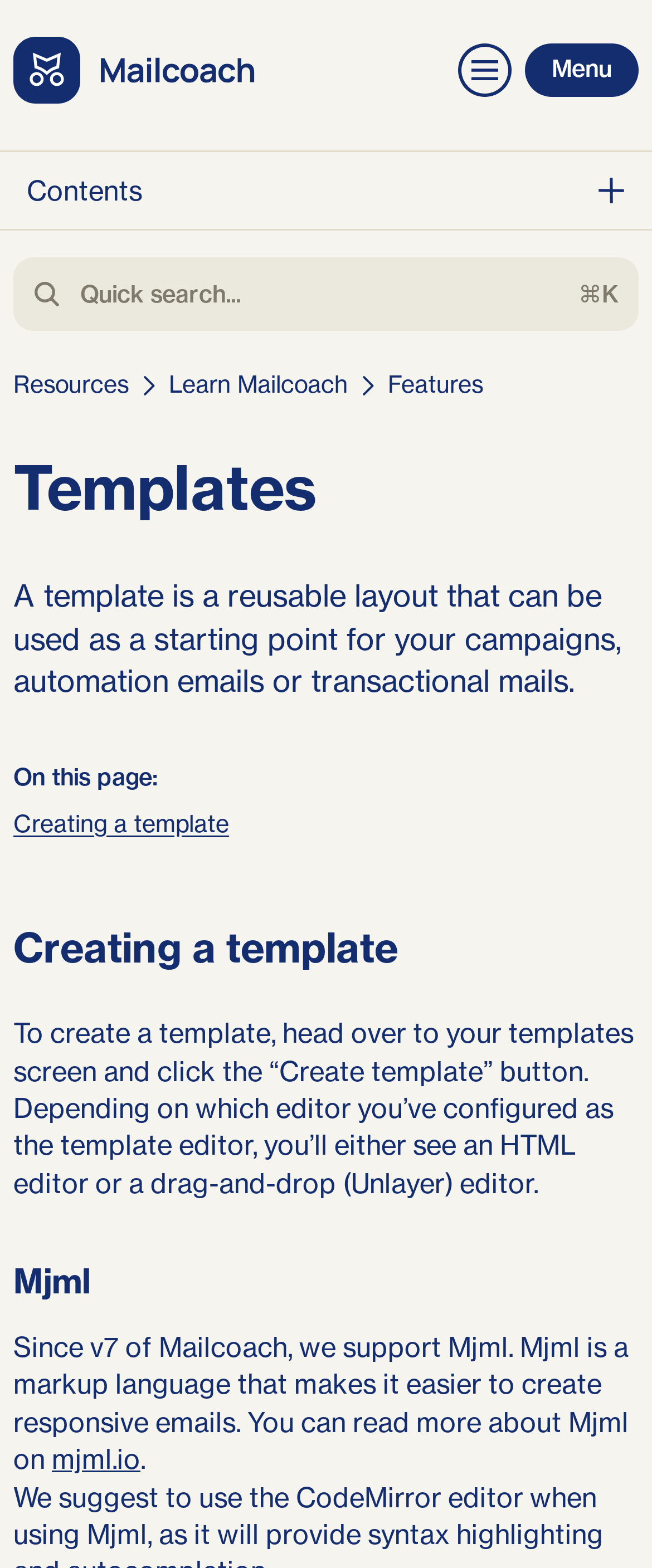Identify the bounding box coordinates of the region I need to click to complete this instruction: "Toggle the menu".

None